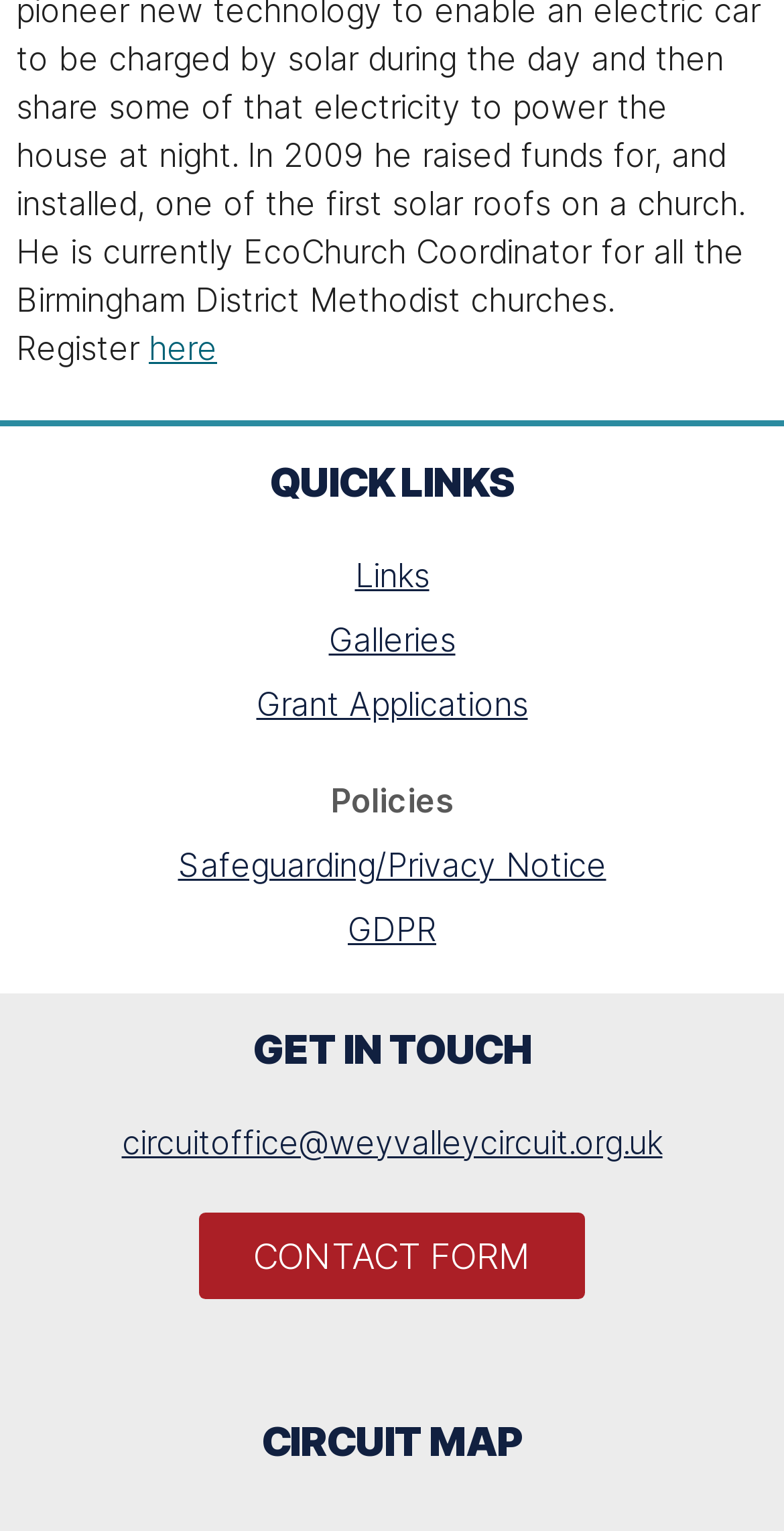Locate the bounding box coordinates of the clickable region necessary to complete the following instruction: "contact via email". Provide the coordinates in the format of four float numbers between 0 and 1, i.e., [left, top, right, bottom].

[0.155, 0.732, 0.845, 0.759]